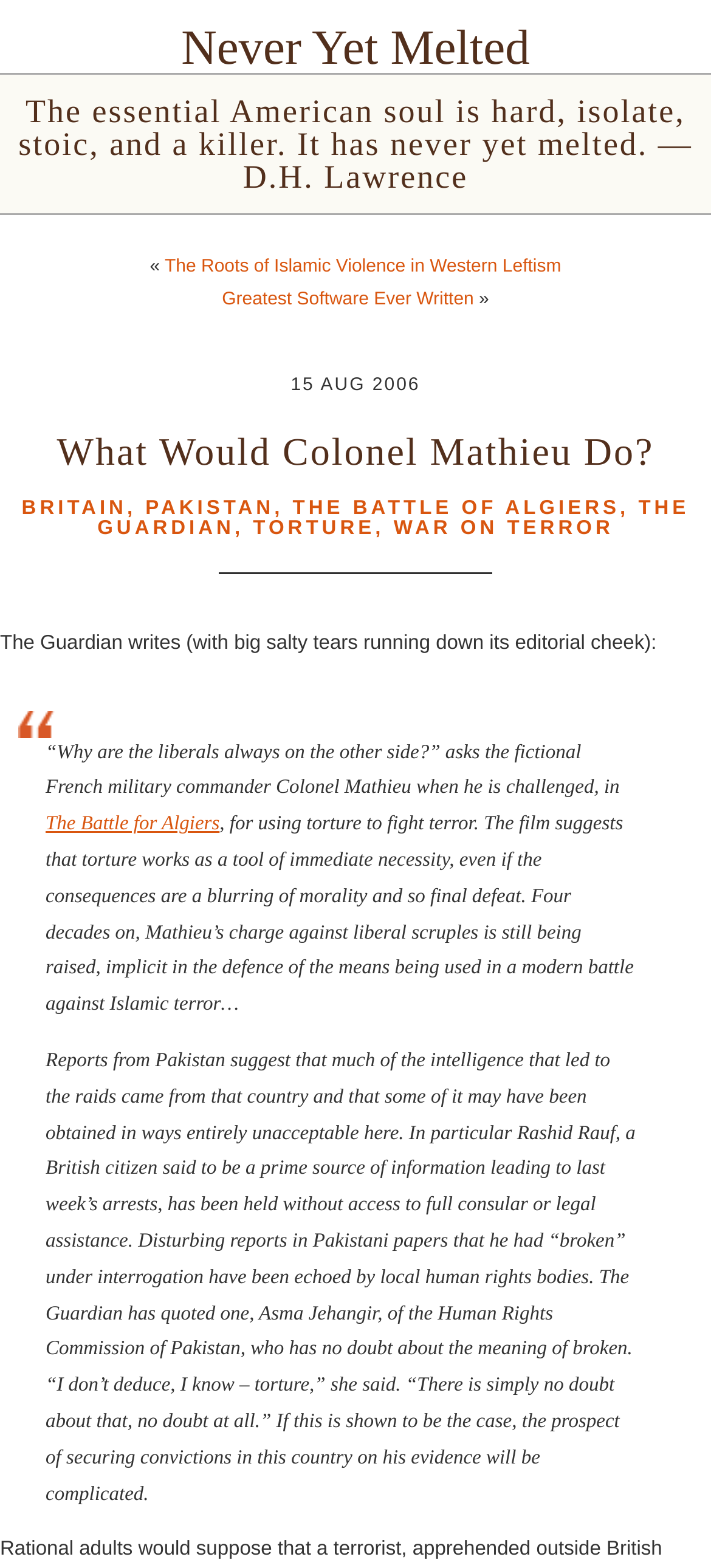Provide your answer in a single word or phrase: 
What is the name of the fictional French military commander?

Colonel Mathieu